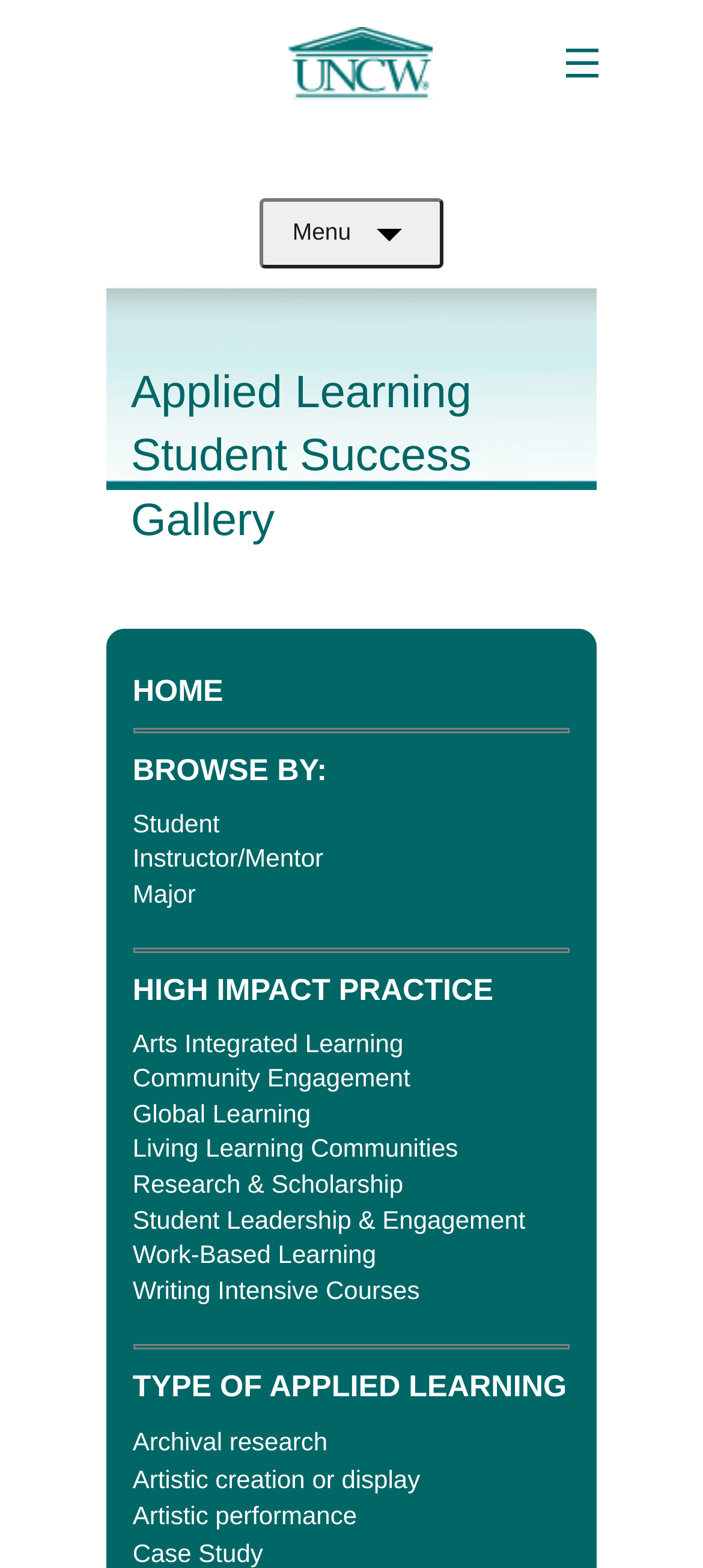What is the university's name?
Please use the image to provide an in-depth answer to the question.

I found the university's name by looking at the link with the text 'University of North Carolina Wilmington' which is located at the top of the page, with a bounding box coordinate of [0.41, 0.031, 0.615, 0.049].